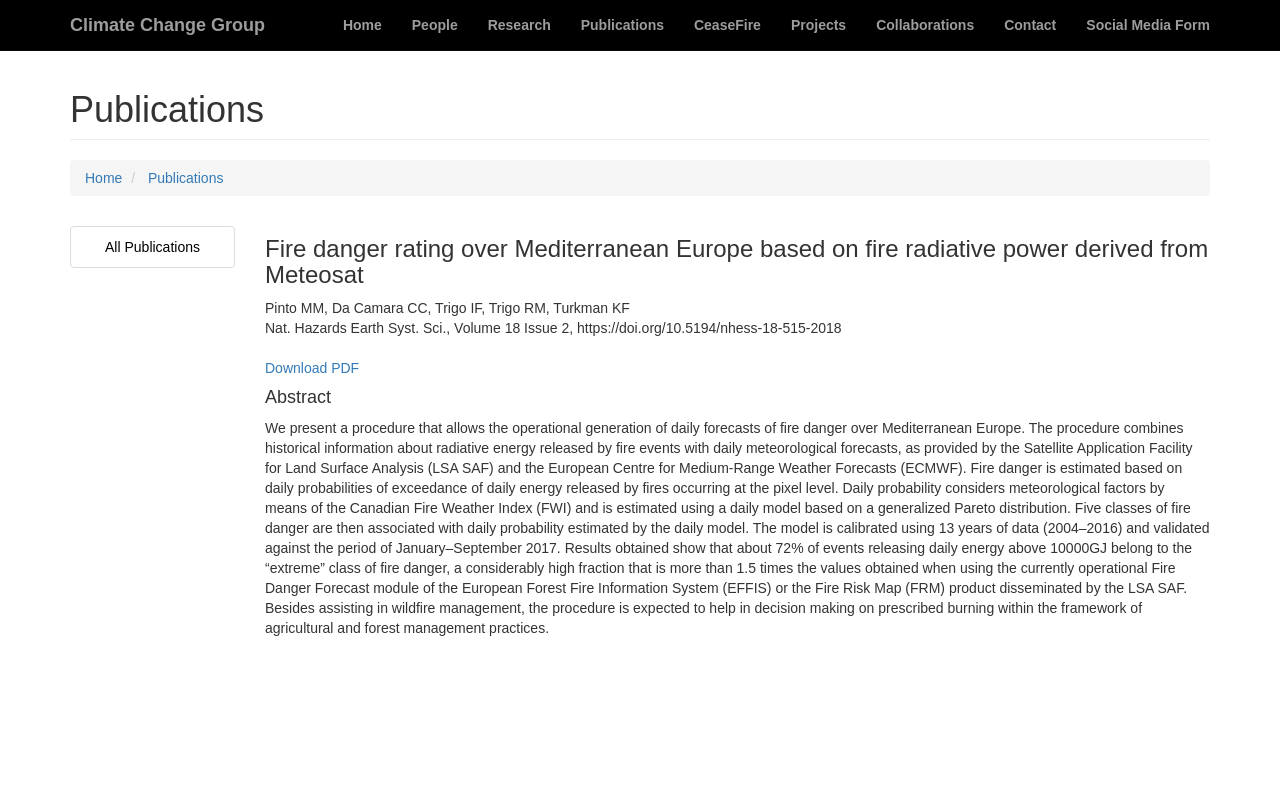Please identify the bounding box coordinates of the region to click in order to complete the given instruction: "View Publications". The coordinates should be four float numbers between 0 and 1, i.e., [left, top, right, bottom].

[0.055, 0.114, 0.945, 0.176]